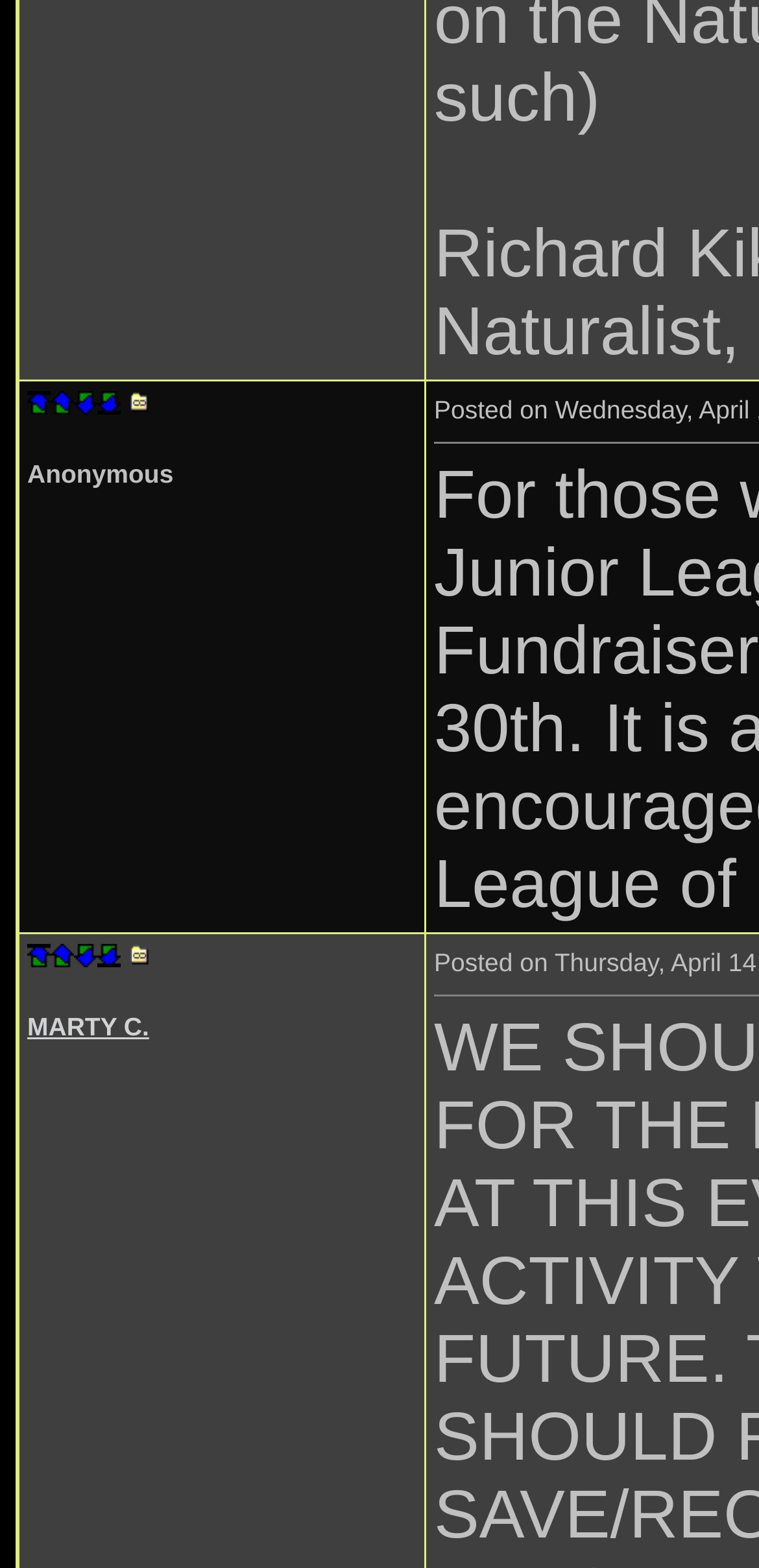Determine the bounding box coordinates of the section I need to click to execute the following instruction: "link to this message". Provide the coordinates as four float numbers between 0 and 1, i.e., [left, top, right, bottom].

[0.17, 0.248, 0.201, 0.269]